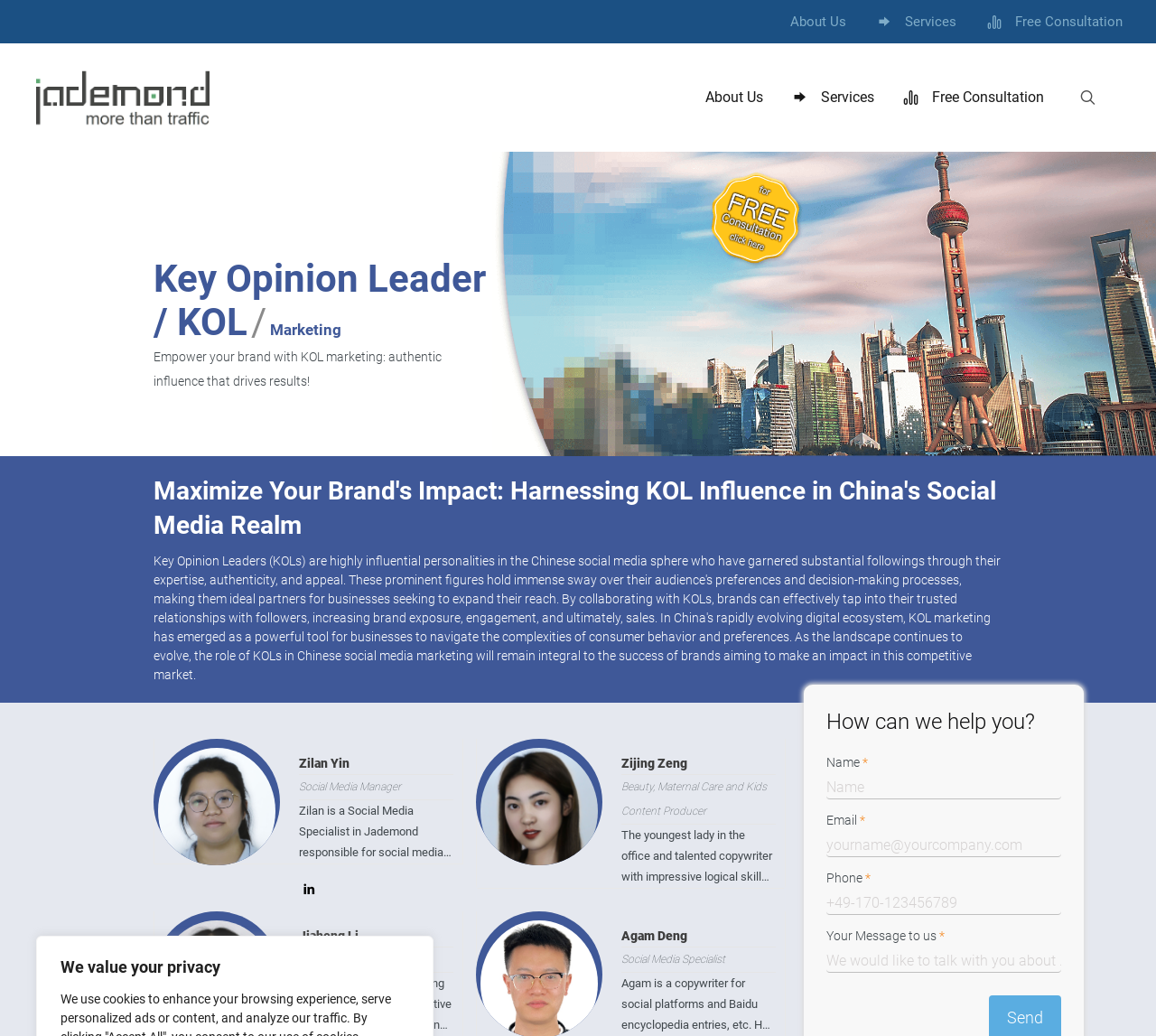Determine the bounding box coordinates for the clickable element required to fulfill the instruction: "Contact us through the form". Provide the coordinates as four float numbers between 0 and 1, i.e., [left, top, right, bottom].

[0.715, 0.75, 0.918, 0.772]